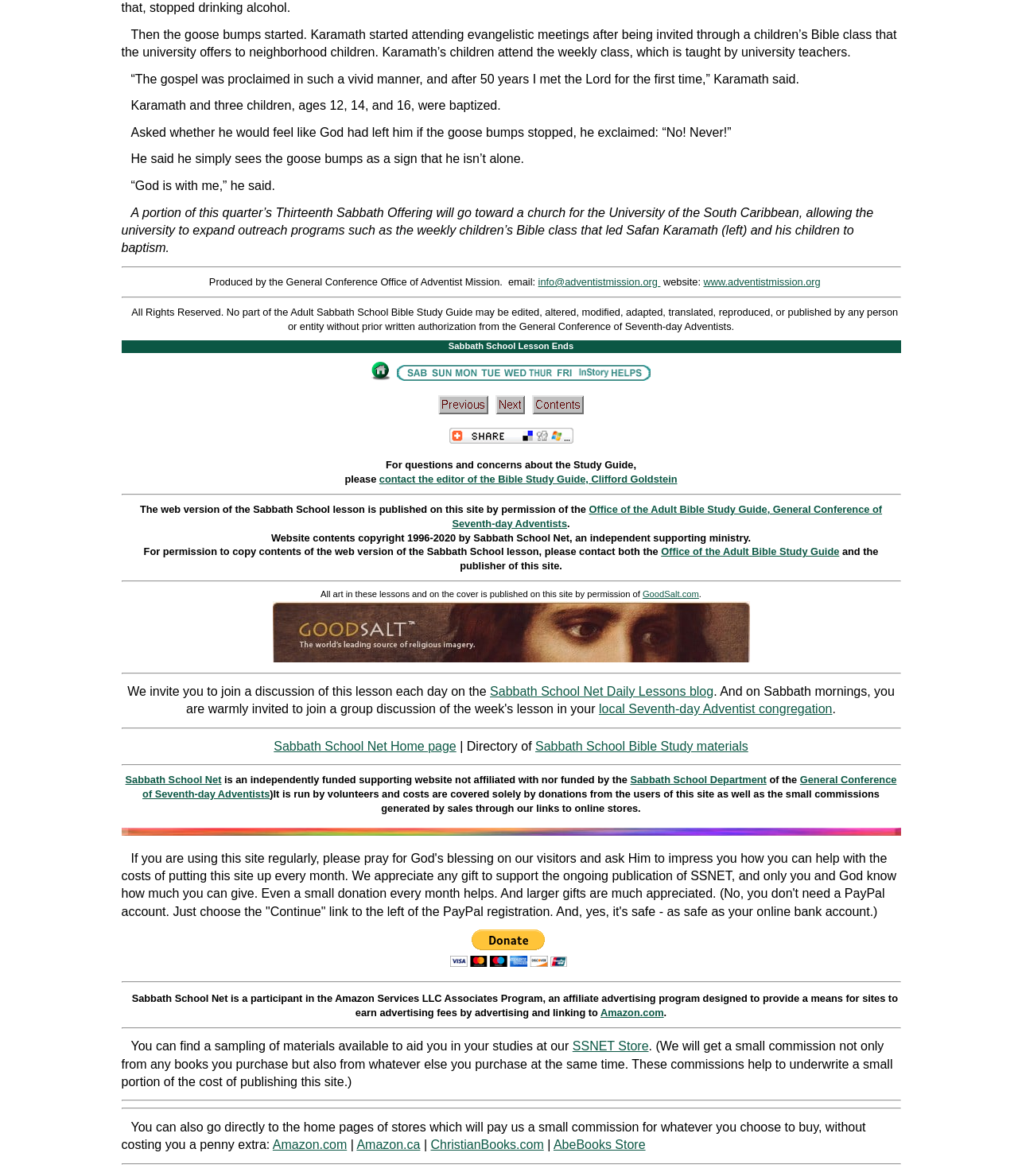Identify the bounding box coordinates of the area that should be clicked in order to complete the given instruction: "View the website of the Office of the Adult Bible Study Guide". The bounding box coordinates should be four float numbers between 0 and 1, i.e., [left, top, right, bottom].

[0.444, 0.428, 0.866, 0.45]